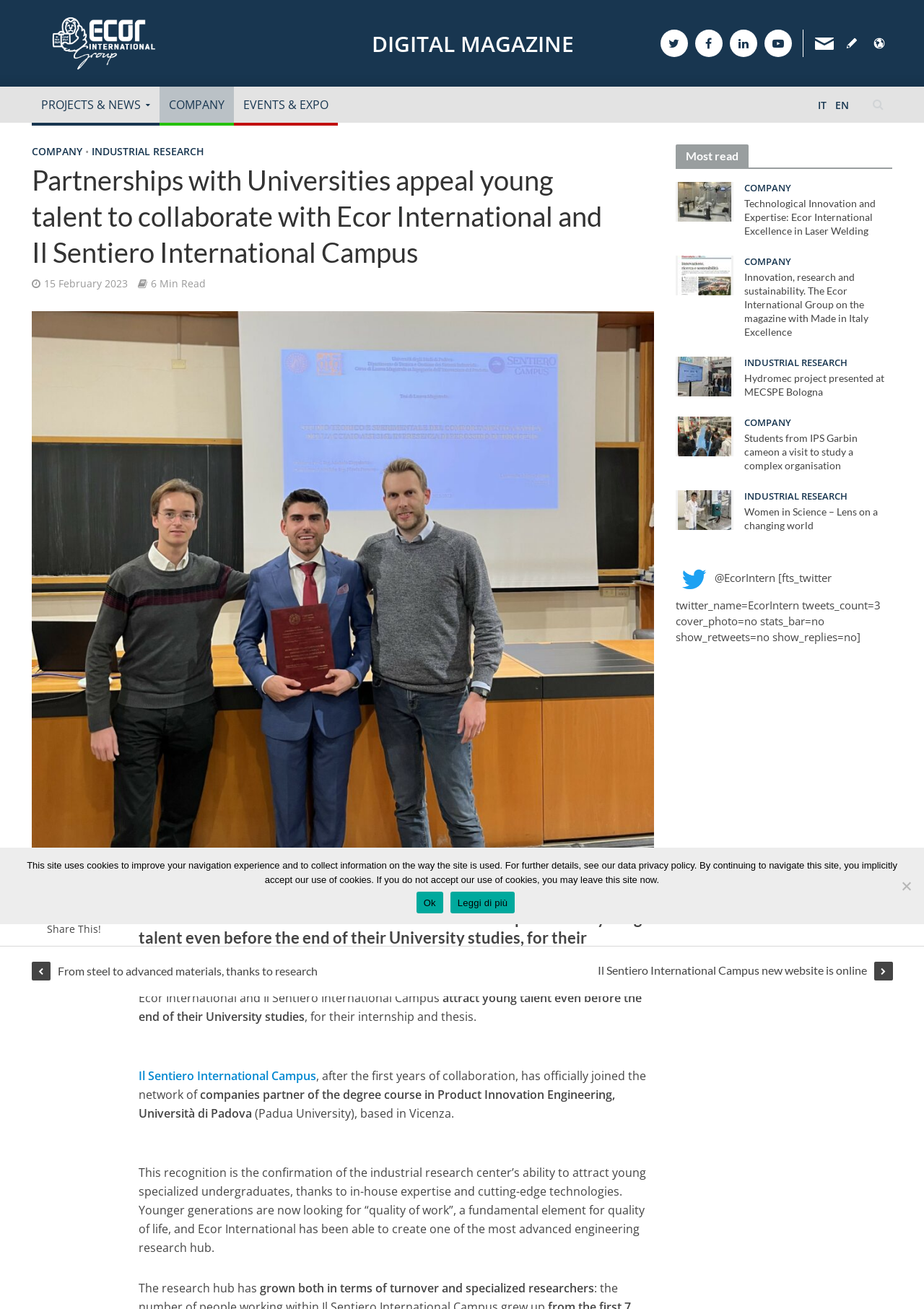What is the main heading displayed on the webpage? Please provide the text.

Partnerships with Universities appeal young talent to collaborate with Ecor International and Il Sentiero International Campus